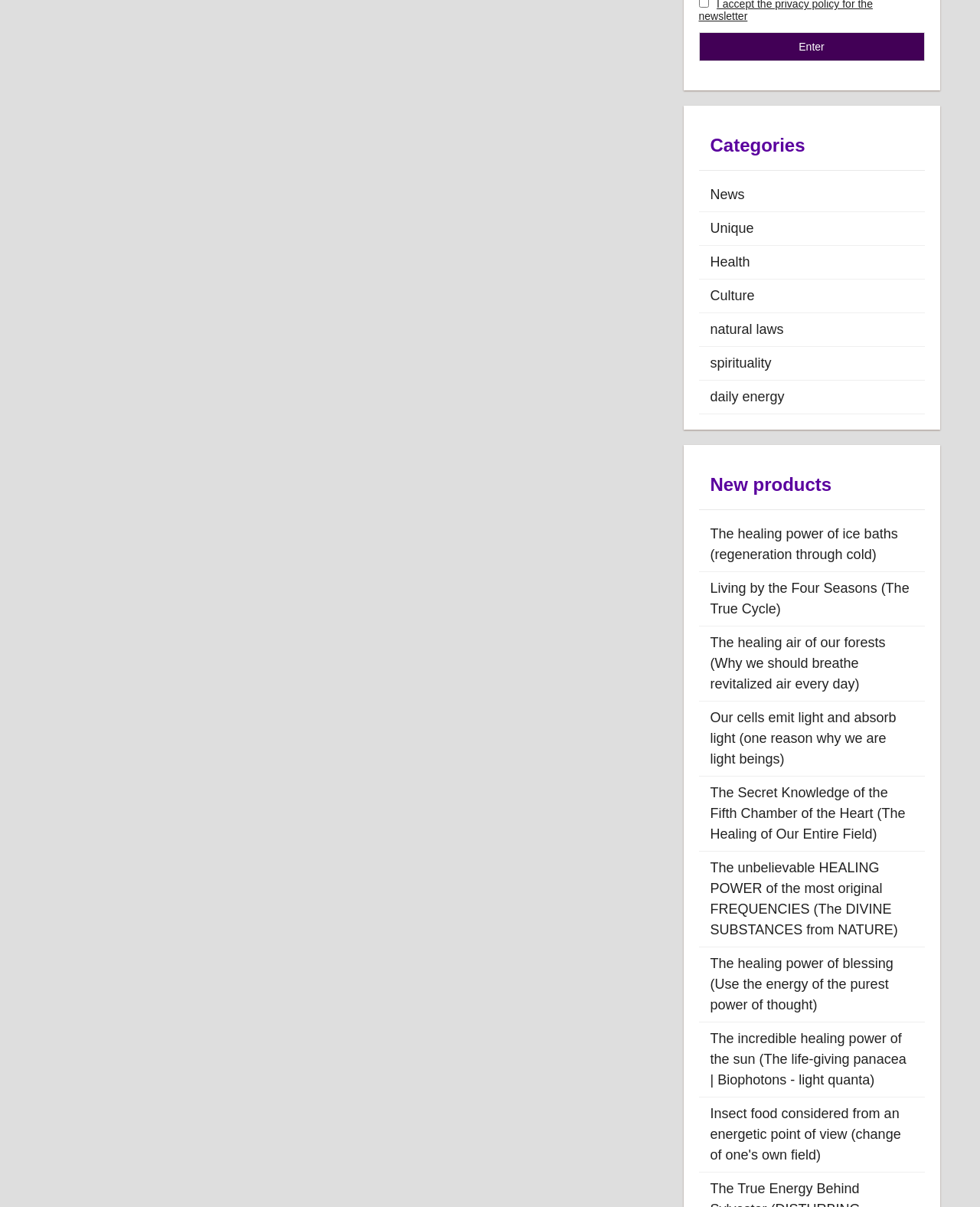Determine the bounding box coordinates of the clickable region to carry out the instruction: "View the News category".

[0.713, 0.148, 0.943, 0.175]